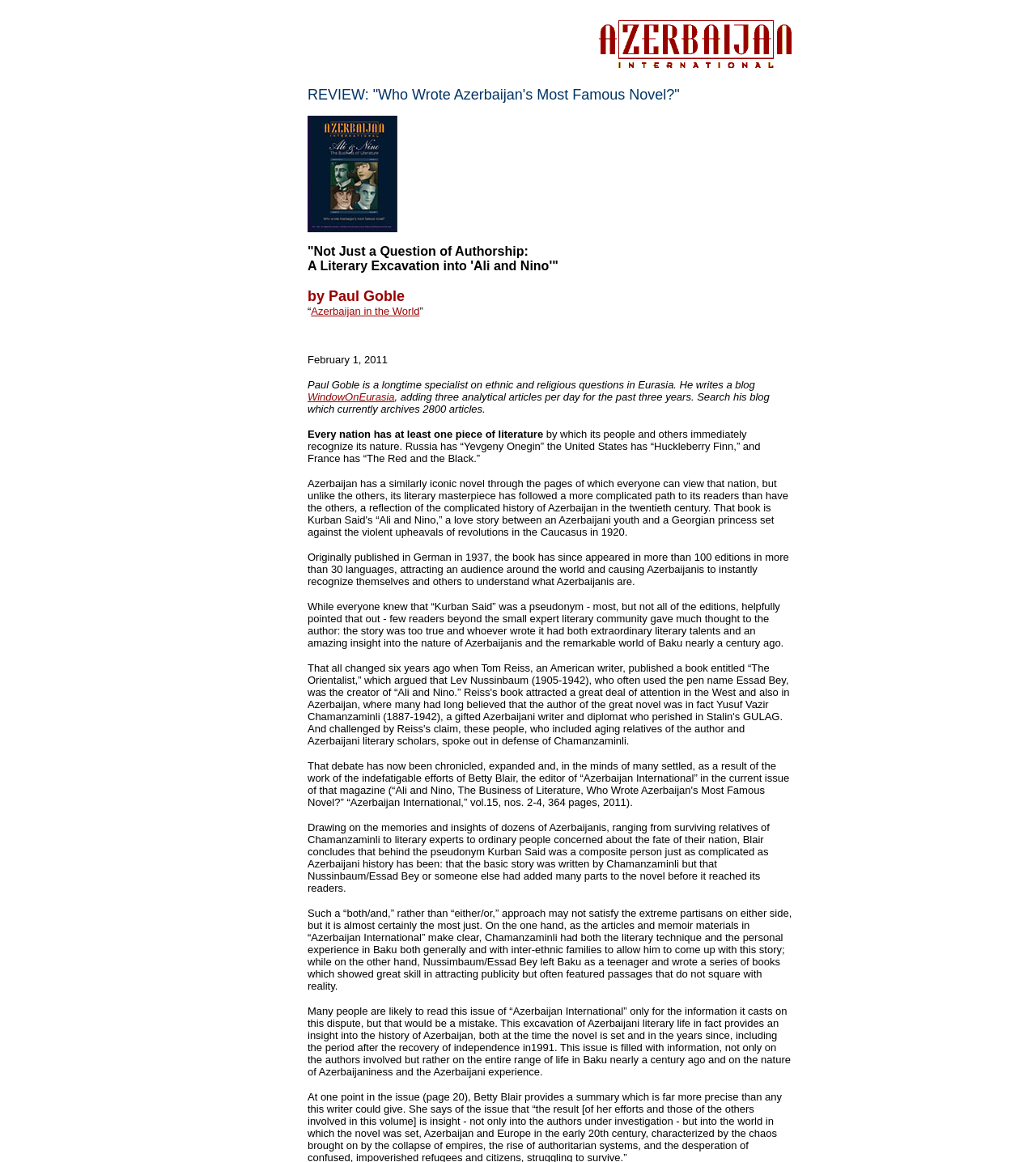What is the name of the book being discussed?
Carefully analyze the image and provide a detailed answer to the question.

The name of the book being discussed is mentioned in the StaticText element with the text '"Ali and Nino"' which is a child of the DescriptionListTerm element.